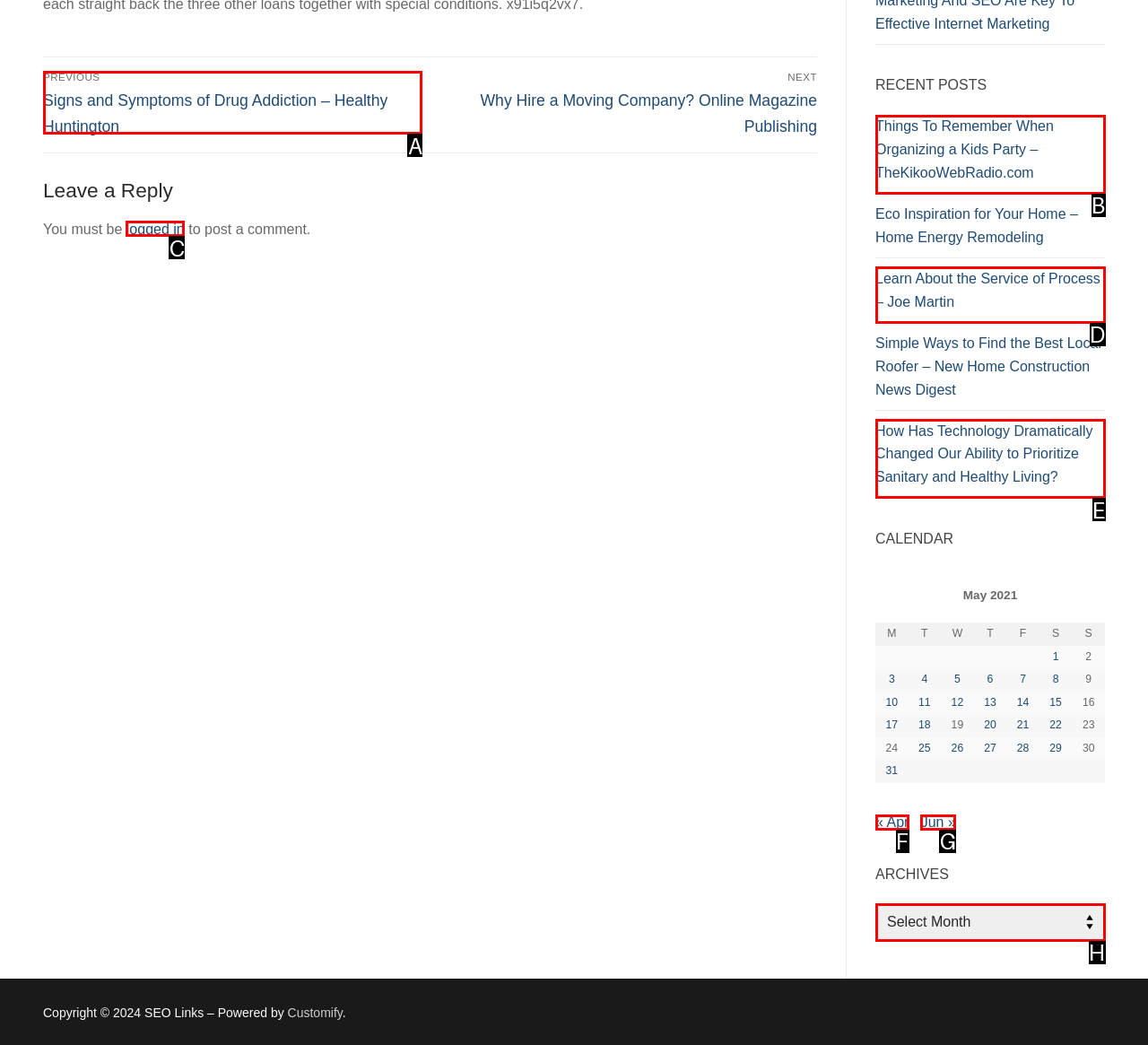Point out the option that best suits the description: logged in
Indicate your answer with the letter of the selected choice.

C